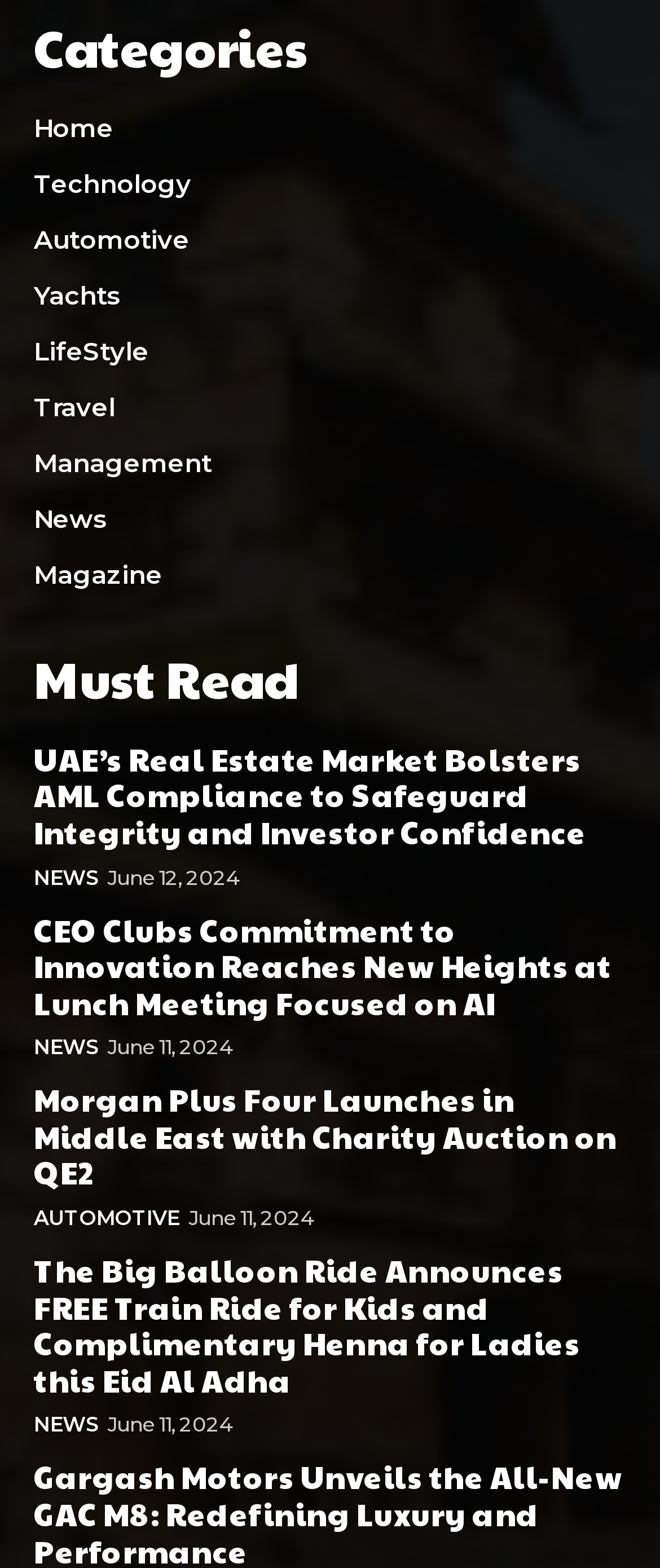Please identify the bounding box coordinates of the element I should click to complete this instruction: 'Read the article 'UAE’s Real Estate Market Bolsters AML Compliance to Safeguard Integrity and Investor Confidence''. The coordinates should be given as four float numbers between 0 and 1, like this: [left, top, right, bottom].

[0.051, 0.47, 0.888, 0.544]